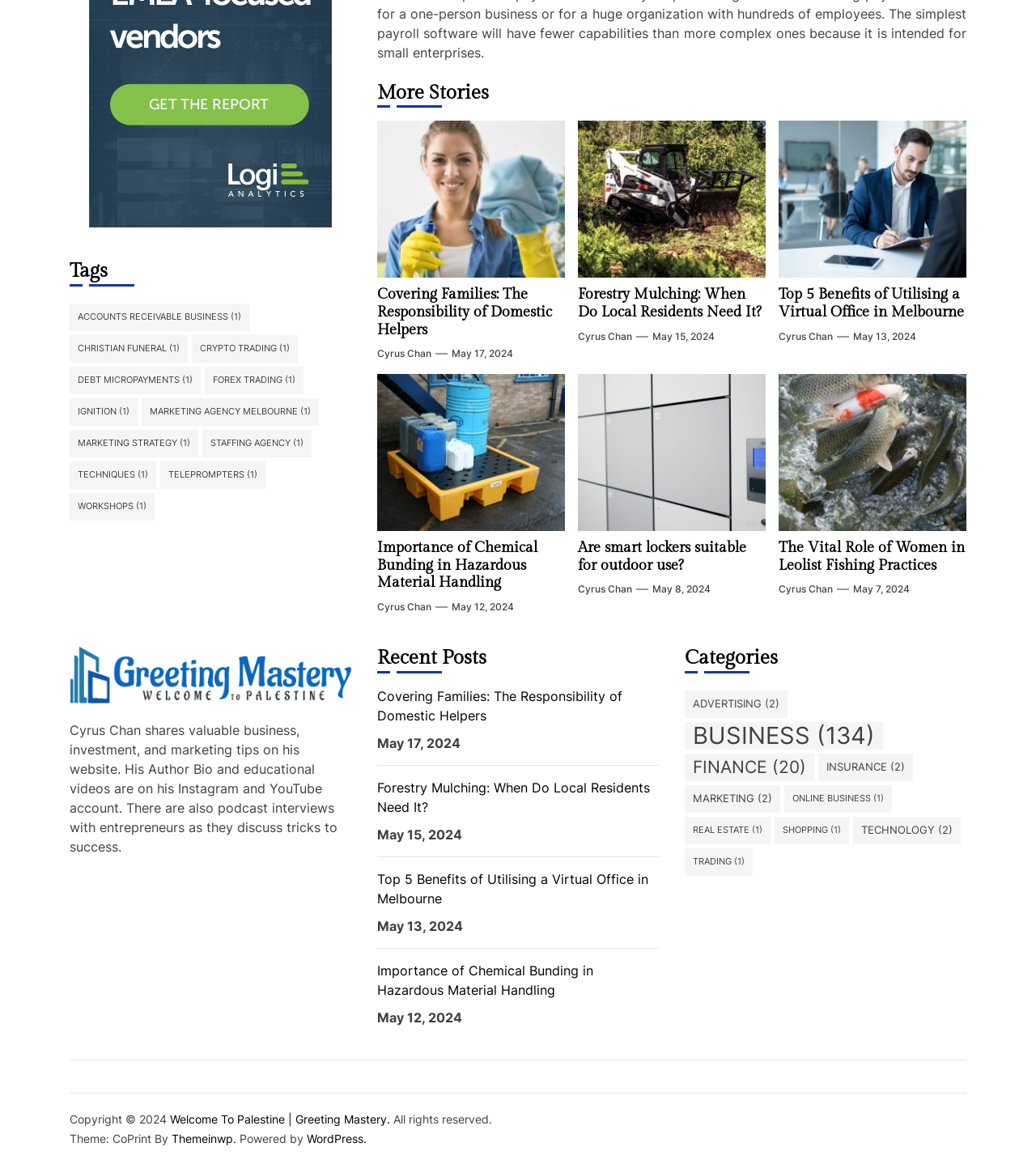Please identify the bounding box coordinates of the element's region that should be clicked to execute the following instruction: "Read the article 'Covering Families: The Responsibility of Domestic Helpers'". The bounding box coordinates must be four float numbers between 0 and 1, i.e., [left, top, right, bottom].

[0.364, 0.246, 0.545, 0.291]